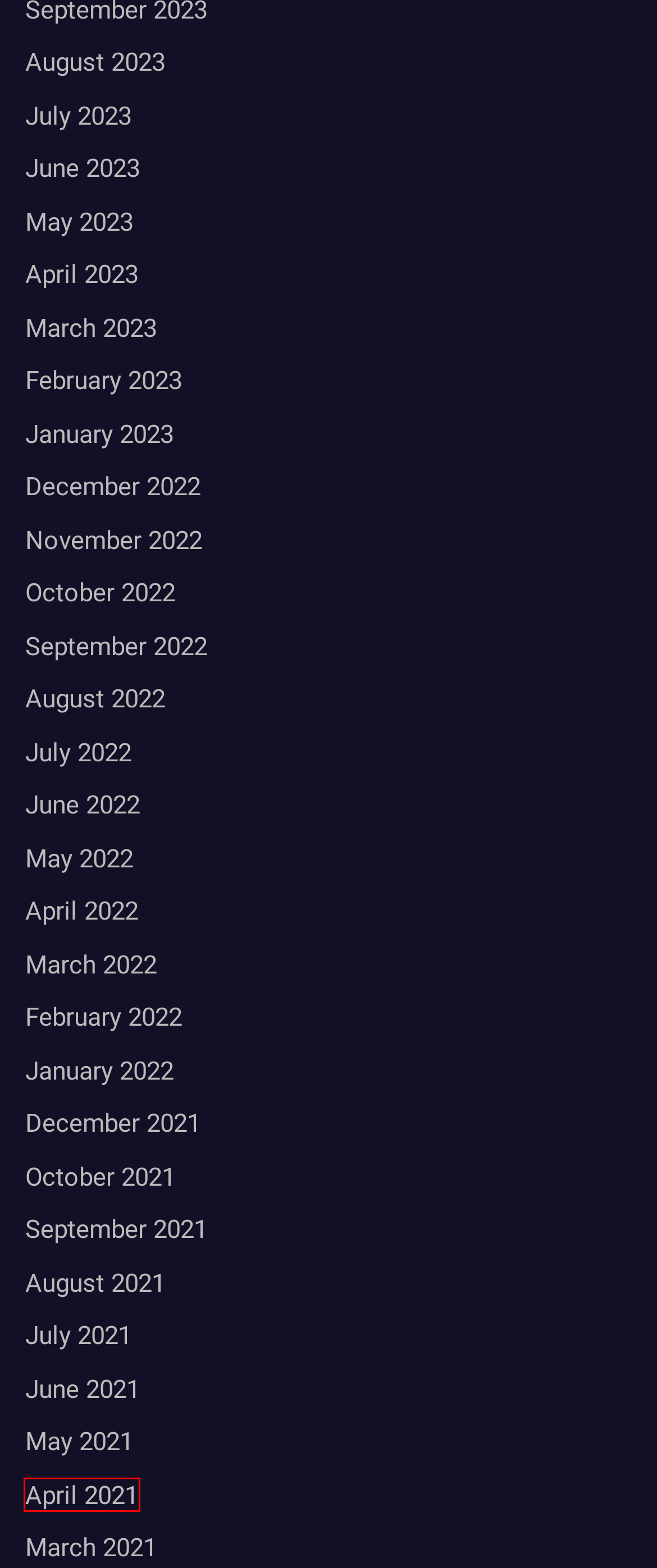Given a screenshot of a webpage with a red rectangle bounding box around a UI element, select the best matching webpage description for the new webpage that appears after clicking the highlighted element. The candidate descriptions are:
A. June, 2021 - Psvitawiki.net
B. October, 2021 - Psvitawiki.net
C. April, 2021 - Psvitawiki.net
D. May, 2021 - Psvitawiki.net
E. January, 2023 - Psvitawiki.net
F. June, 2022 - Psvitawiki.net
G. February, 2022 - Psvitawiki.net
H. May, 2022 - Psvitawiki.net

C